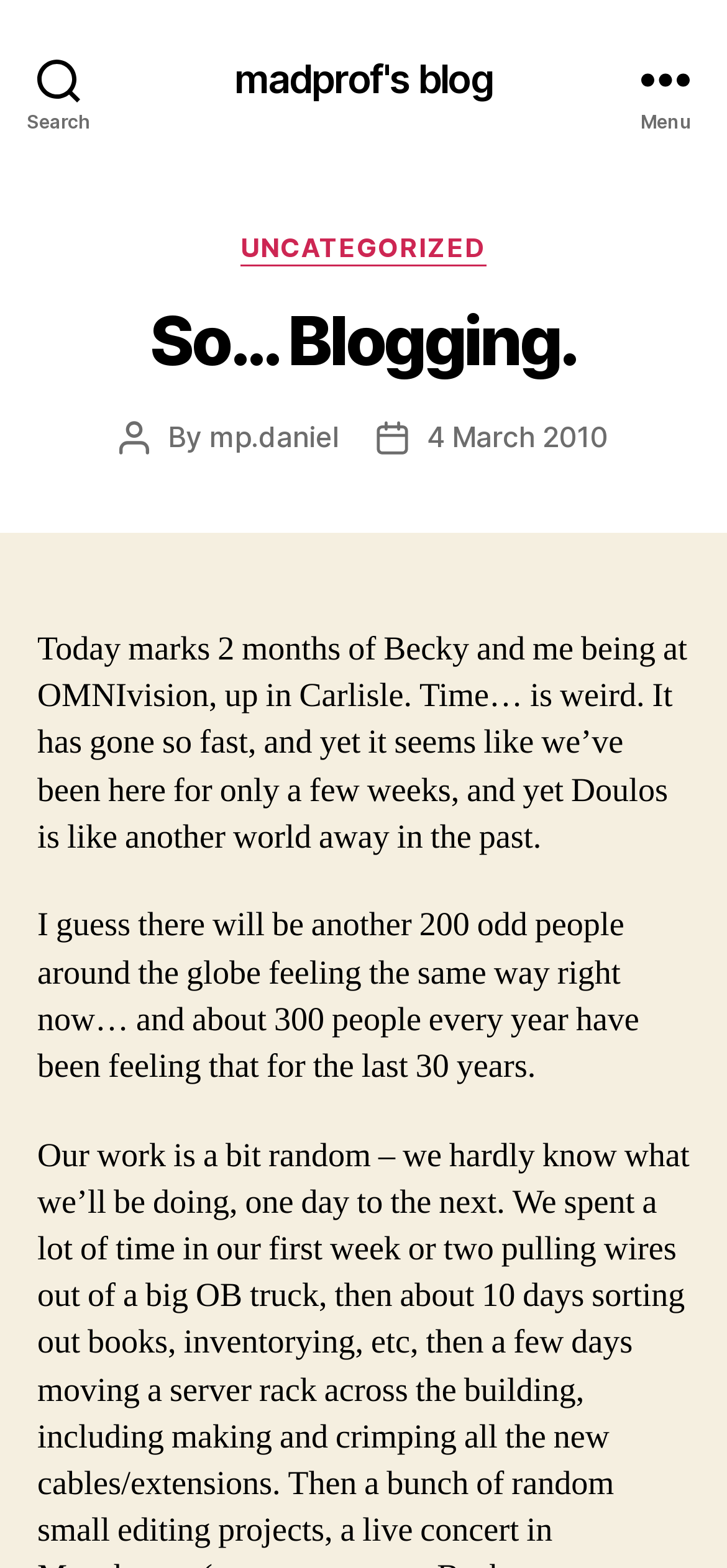Provide the bounding box coordinates in the format (top-left x, top-left y, bottom-right x, bottom-right y). All values are floating point numbers between 0 and 1. Determine the bounding box coordinate of the UI element described as: 4 March 2010

[0.587, 0.267, 0.836, 0.289]